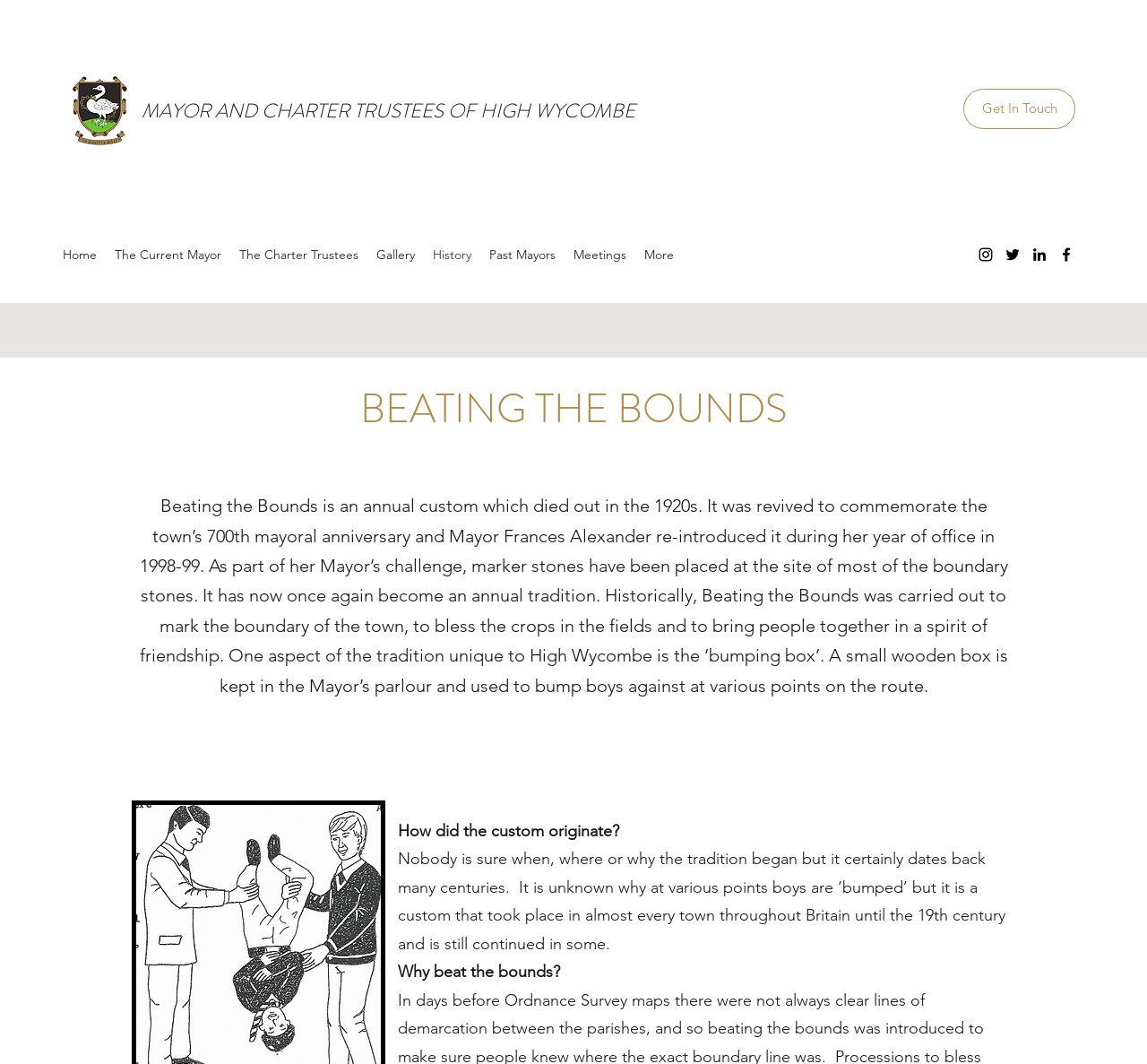How many social media links are available?
Examine the image and give a concise answer in one word or a short phrase.

4